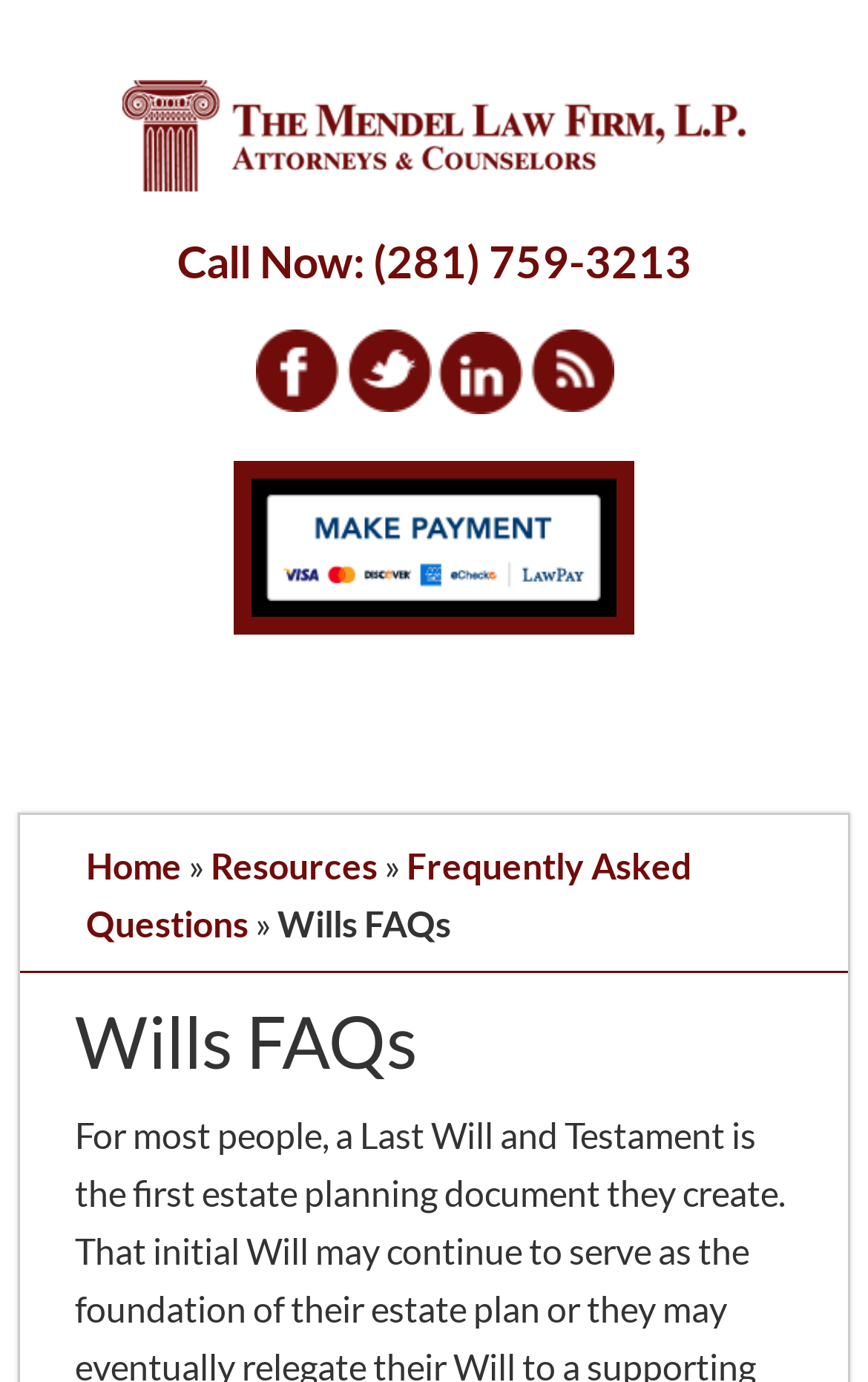Determine the coordinates of the bounding box for the clickable area needed to execute this instruction: "Click the 'LP Payment button'".

[0.269, 0.334, 0.731, 0.459]